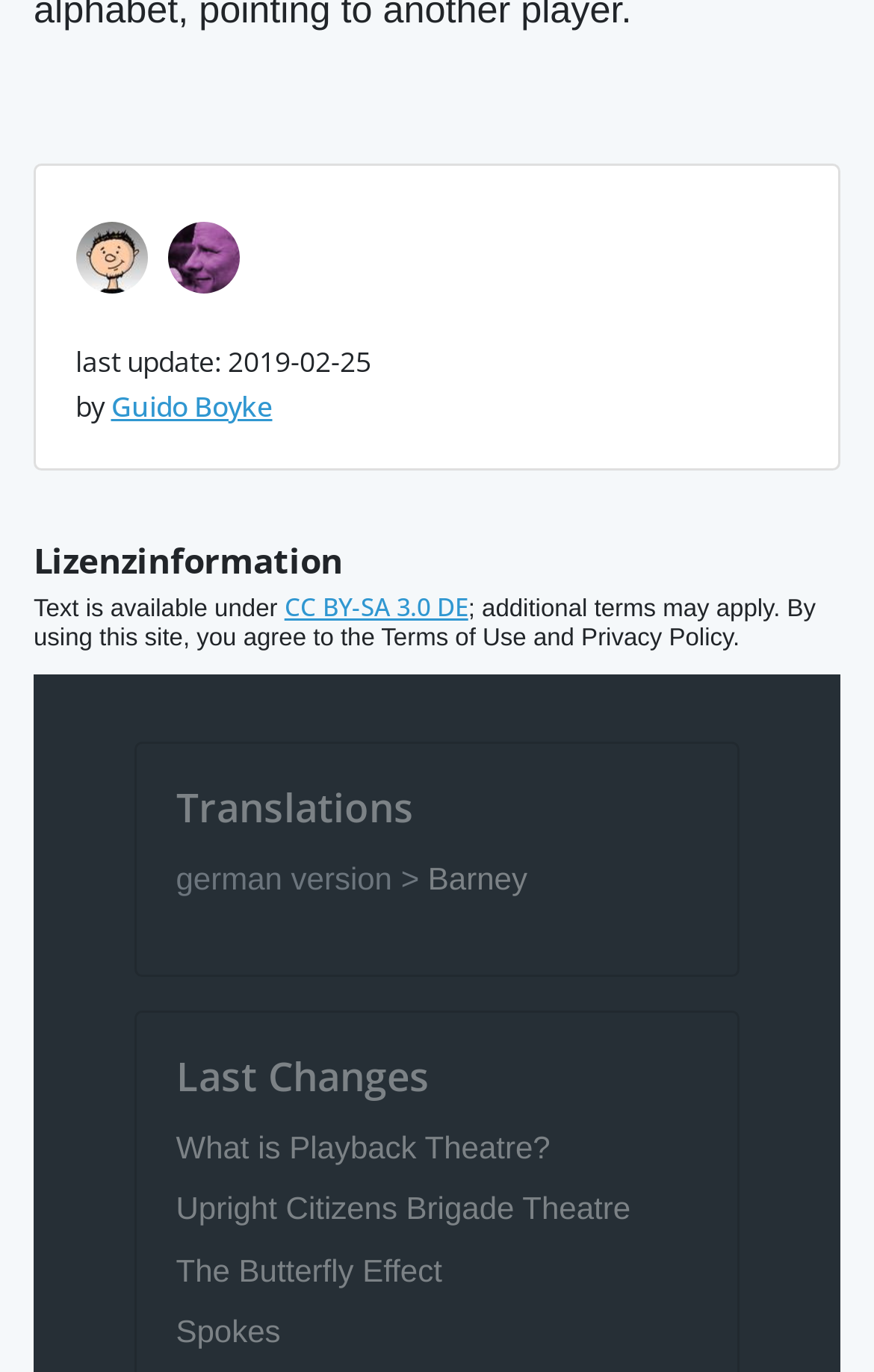Could you specify the bounding box coordinates for the clickable section to complete the following instruction: "Read the article 'Unlocking Franchise Prosperity: 5 Proven Strategies and 5 Common Pitfalls to Avoid'"?

None